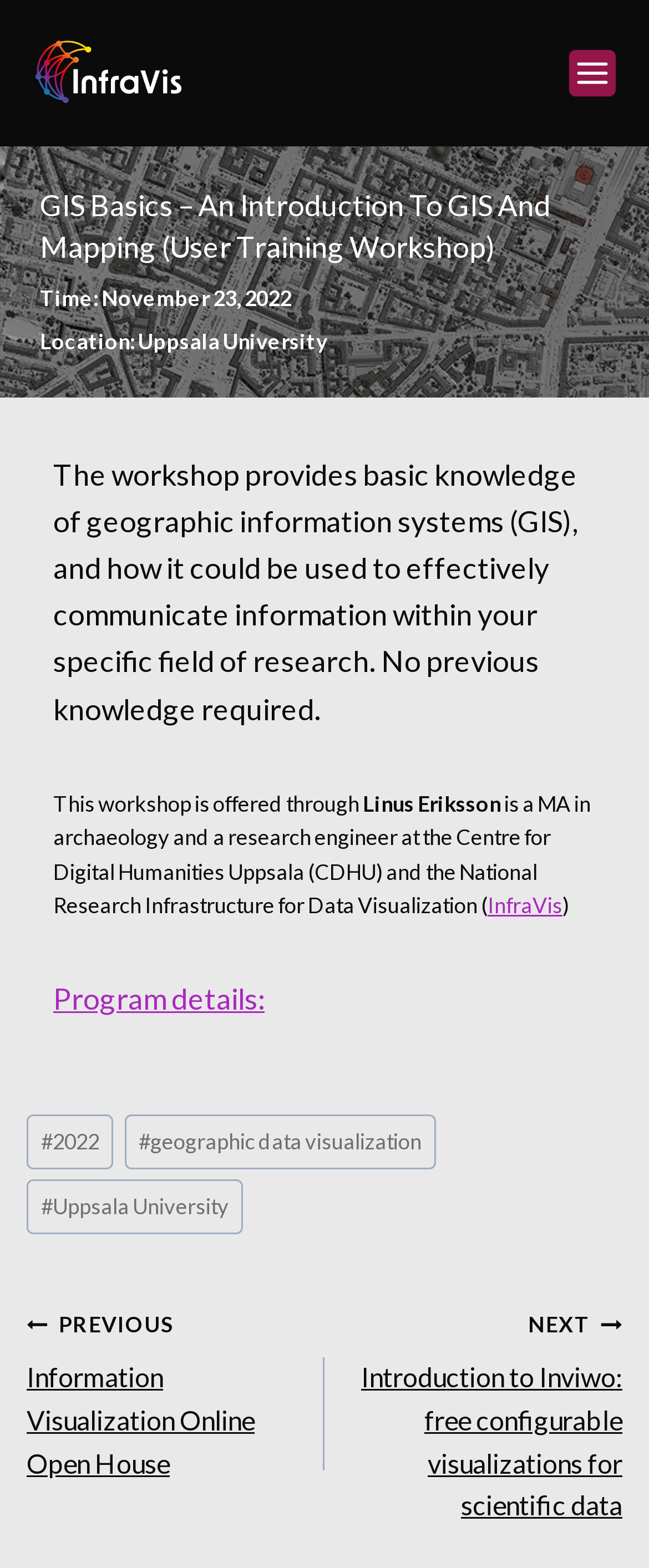Please identify the bounding box coordinates of the element's region that needs to be clicked to fulfill the following instruction: "Open the menu". The bounding box coordinates should consist of four float numbers between 0 and 1, i.e., [left, top, right, bottom].

[0.878, 0.032, 0.949, 0.061]